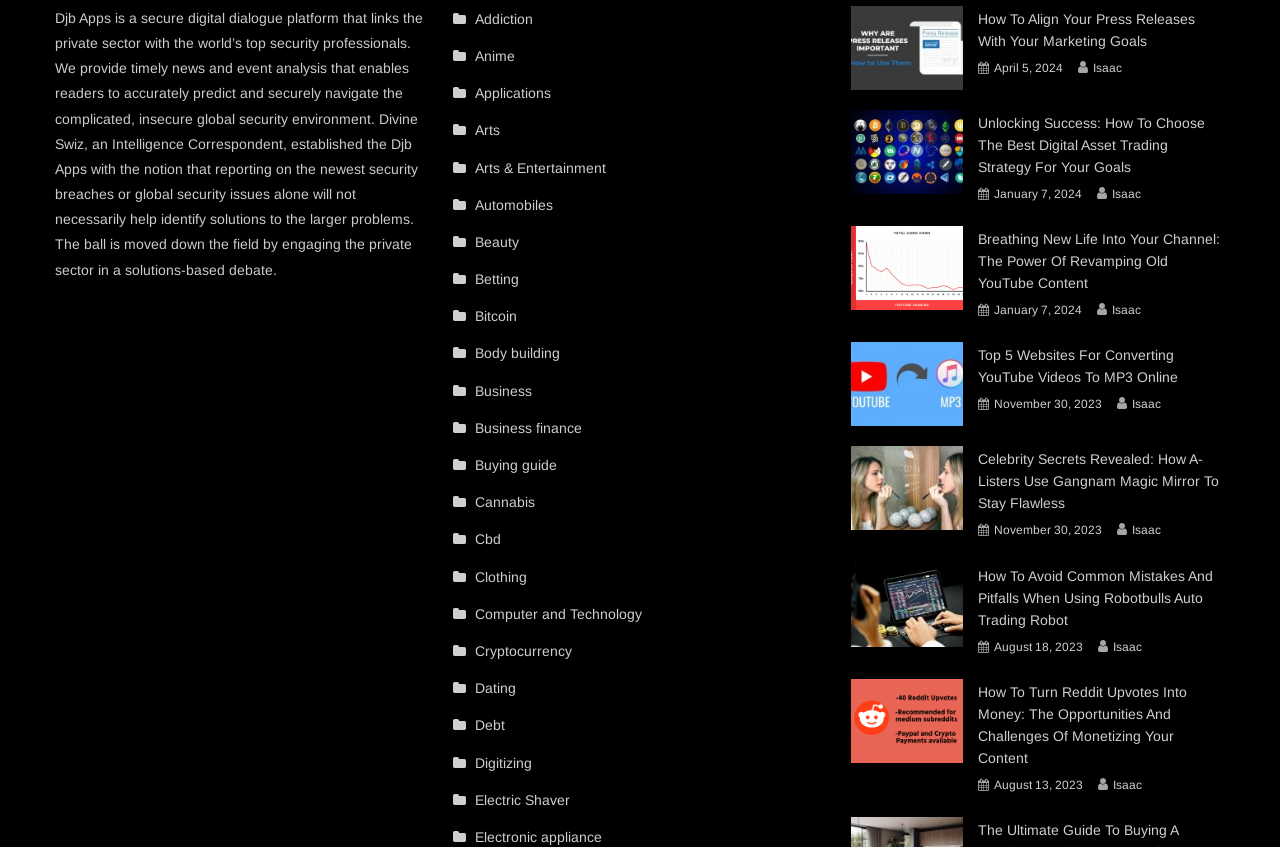Determine the bounding box coordinates of the region I should click to achieve the following instruction: "Explore the topic 'Breathing New Life Into Your Channel: The Power Of Revamping Old YouTube Content'". Ensure the bounding box coordinates are four float numbers between 0 and 1, i.e., [left, top, right, bottom].

[0.764, 0.269, 0.957, 0.347]